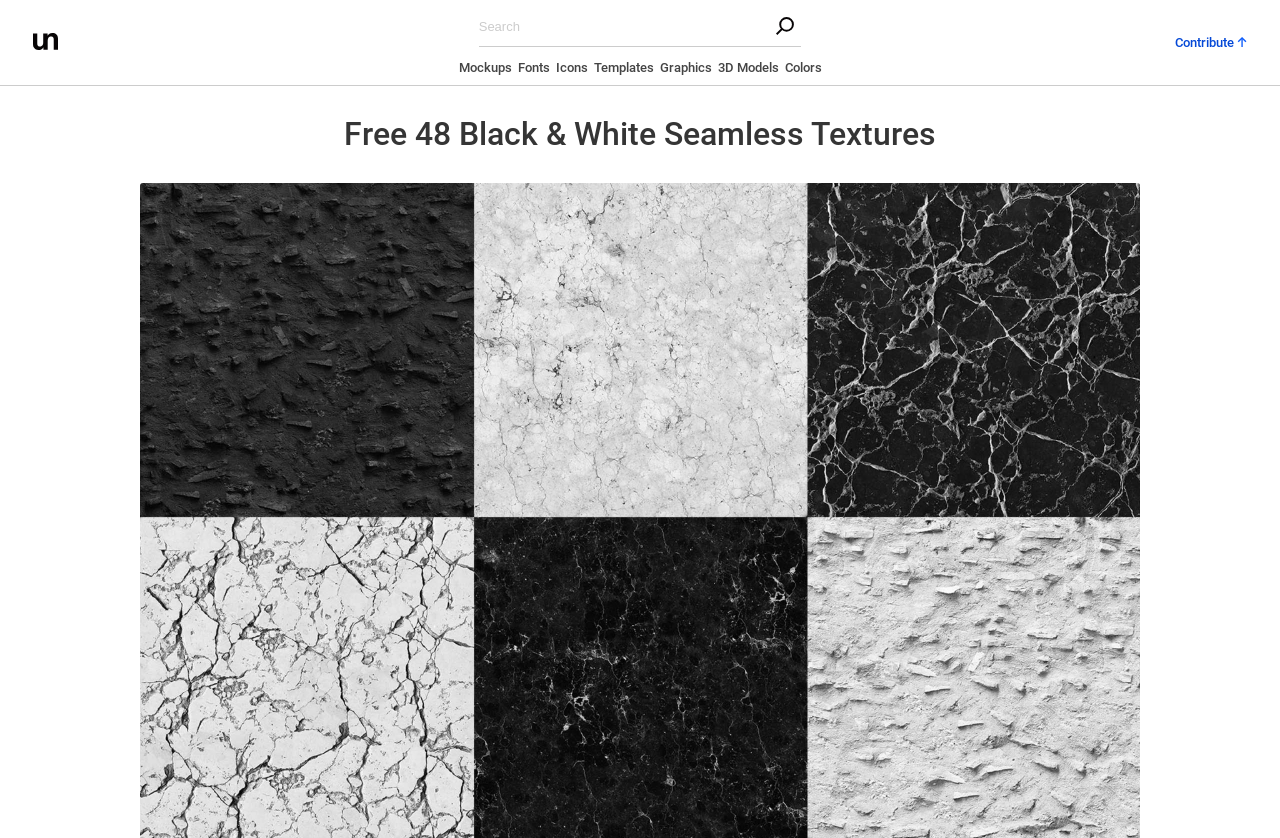Based on the image, please respond to the question with as much detail as possible:
What is the purpose of the search box?

The search box is a textbox with a label 'Search', which suggests that its purpose is to allow users to search for something on the website.